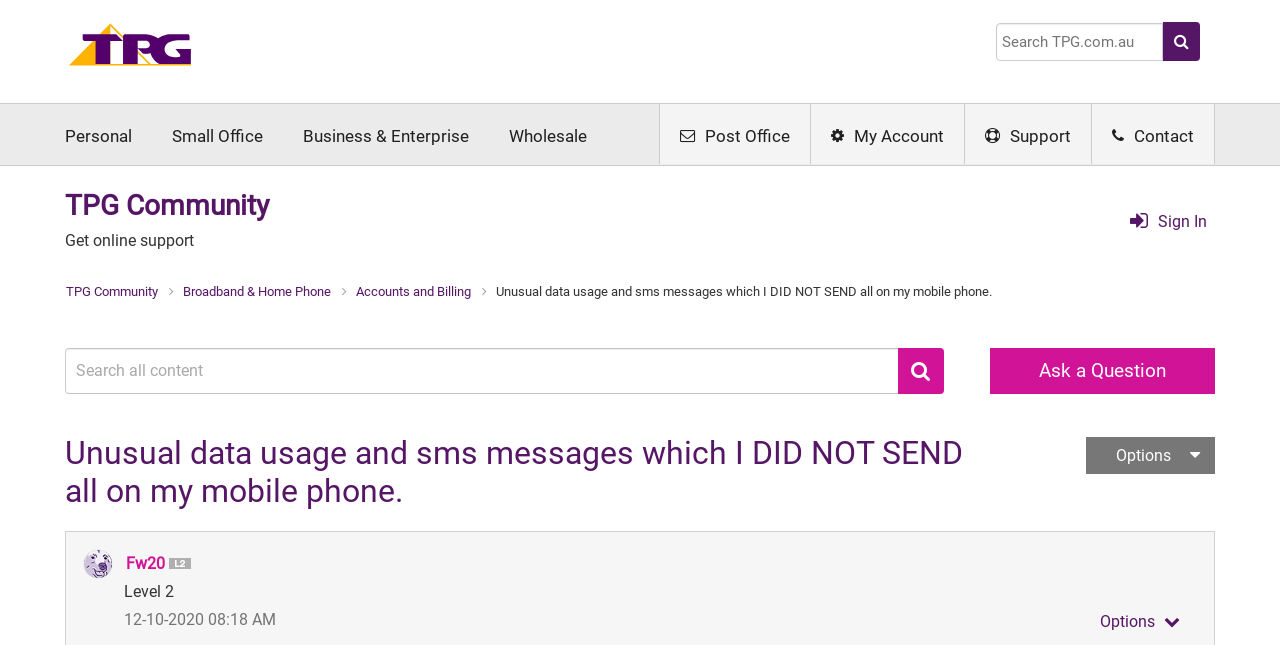Determine the bounding box coordinates of the area to click in order to meet this instruction: "Search for something".

[0.778, 0.036, 0.909, 0.095]